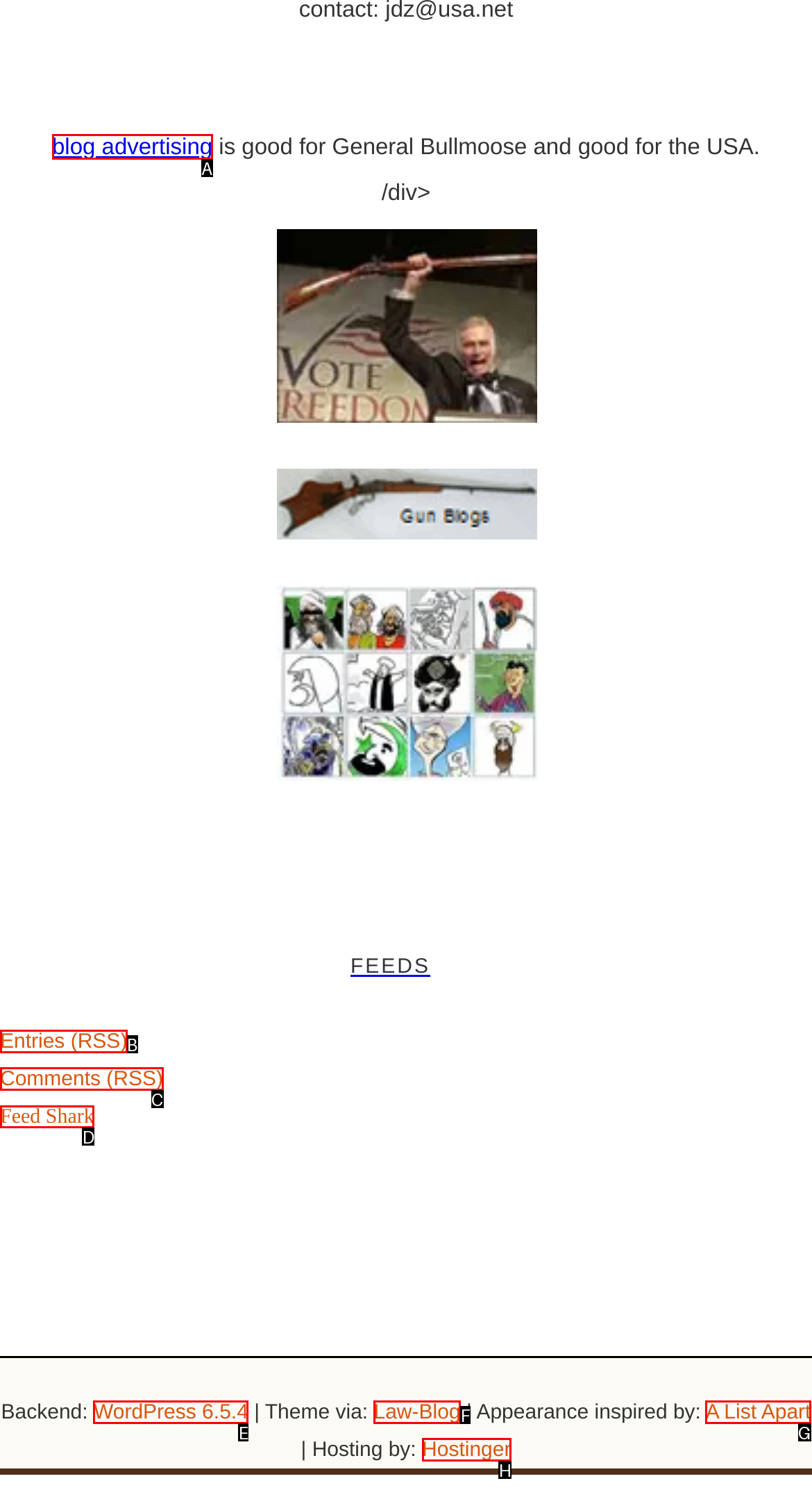Figure out which option to click to perform the following task: view Feed Shark
Provide the letter of the correct option in your response.

D